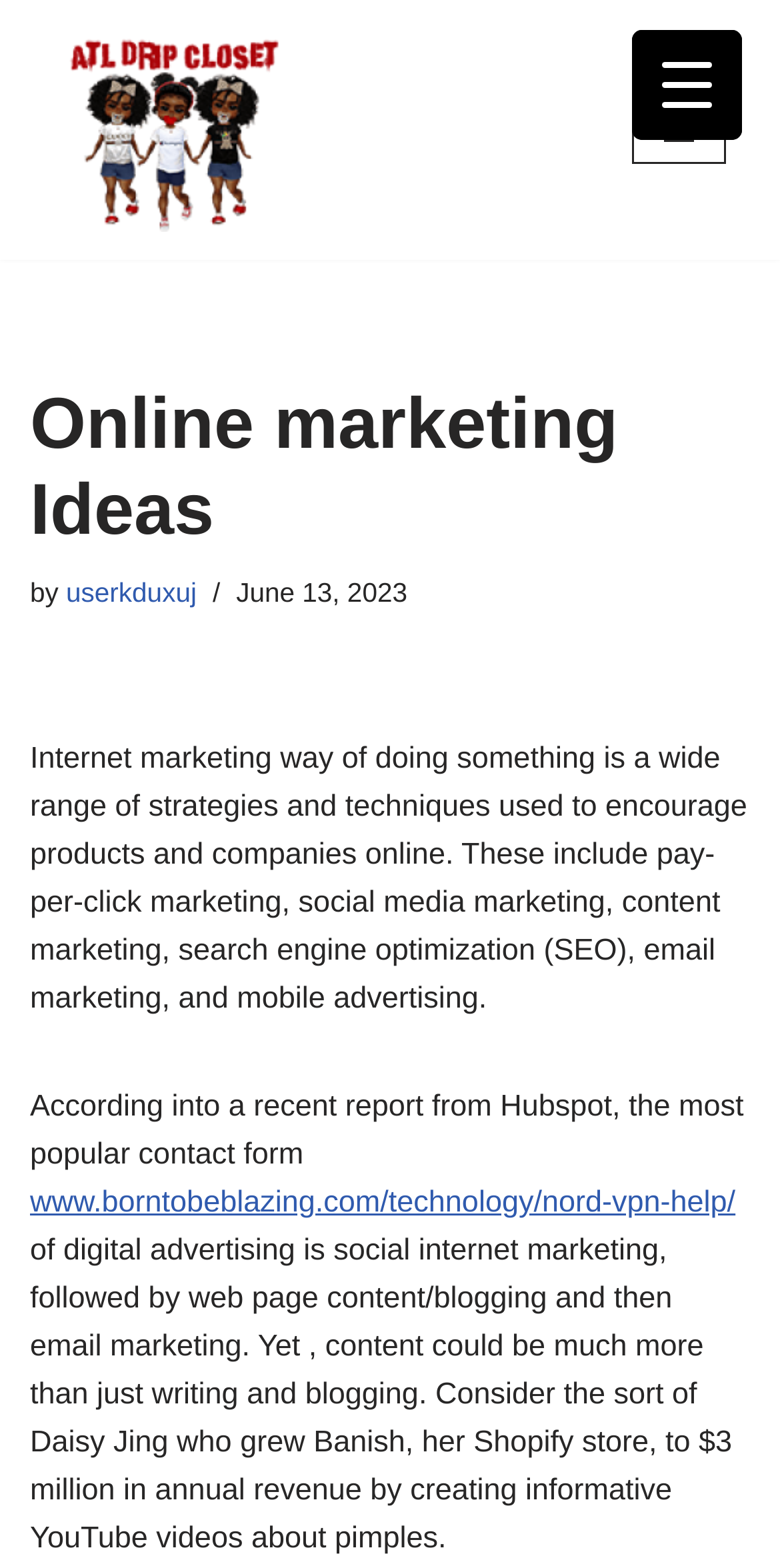What is the name of the Shopify store mentioned in the webpage?
Give a detailed explanation using the information visible in the image.

The webpage mentions a Shopify store called 'Banish' which was created by Daisy Jing and generated $3 million in annual revenue through informative YouTube videos about pimples.